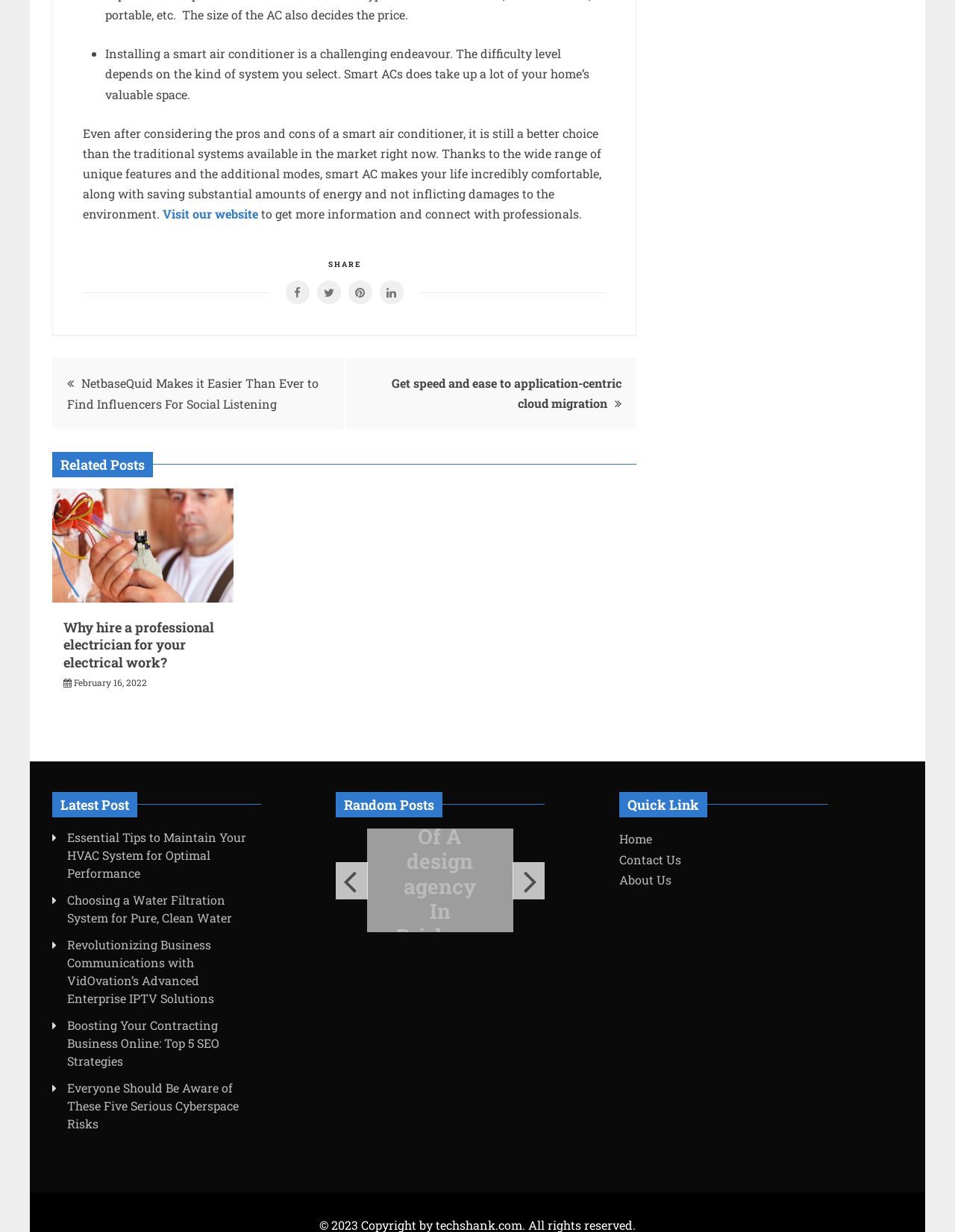What can be done on the website?
Please provide a single word or phrase in response based on the screenshot.

Get information and connect with professionals